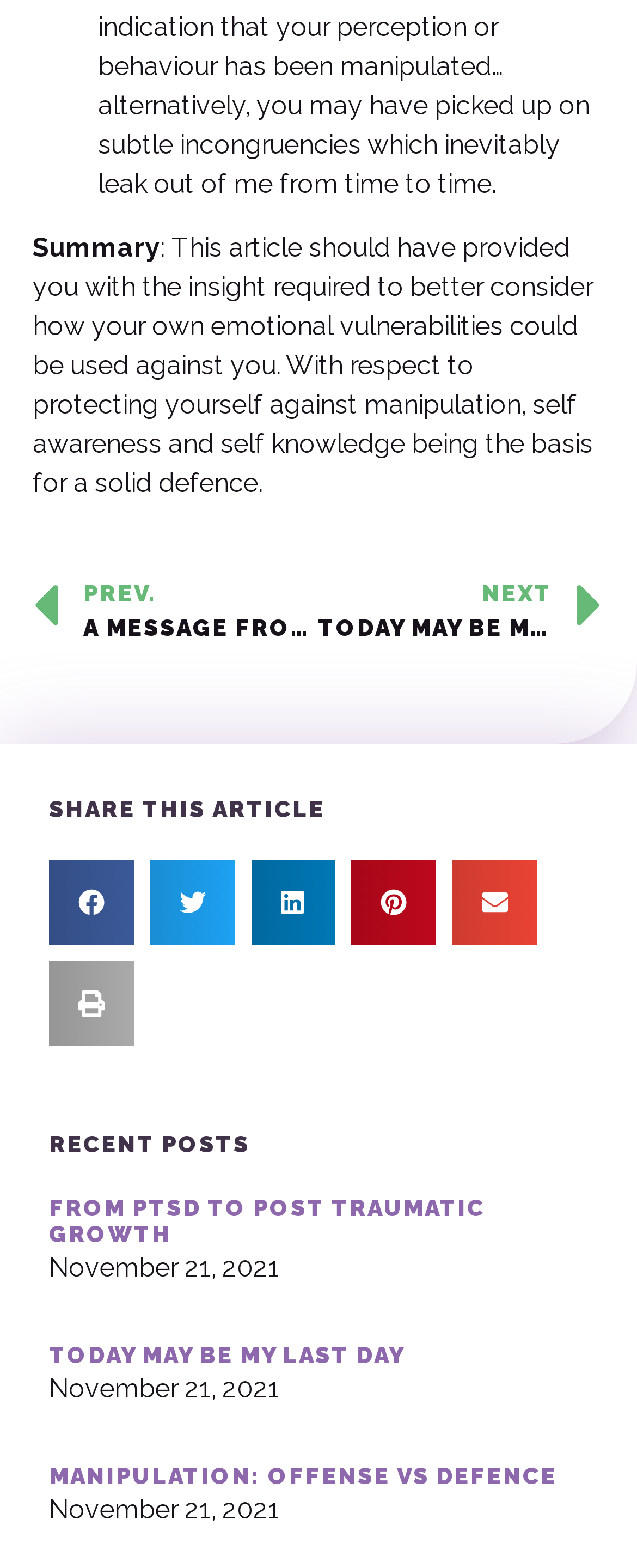Provide a short answer to the following question with just one word or phrase: What is the topic of the article that the user is currently reading?

Emotional vulnerabilities and manipulation